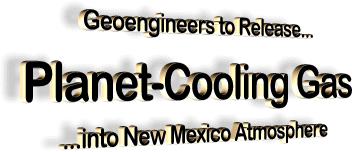Respond with a single word or phrase to the following question:
Where will the geoengineers release the planet-cooling gas?

New Mexico atmosphere